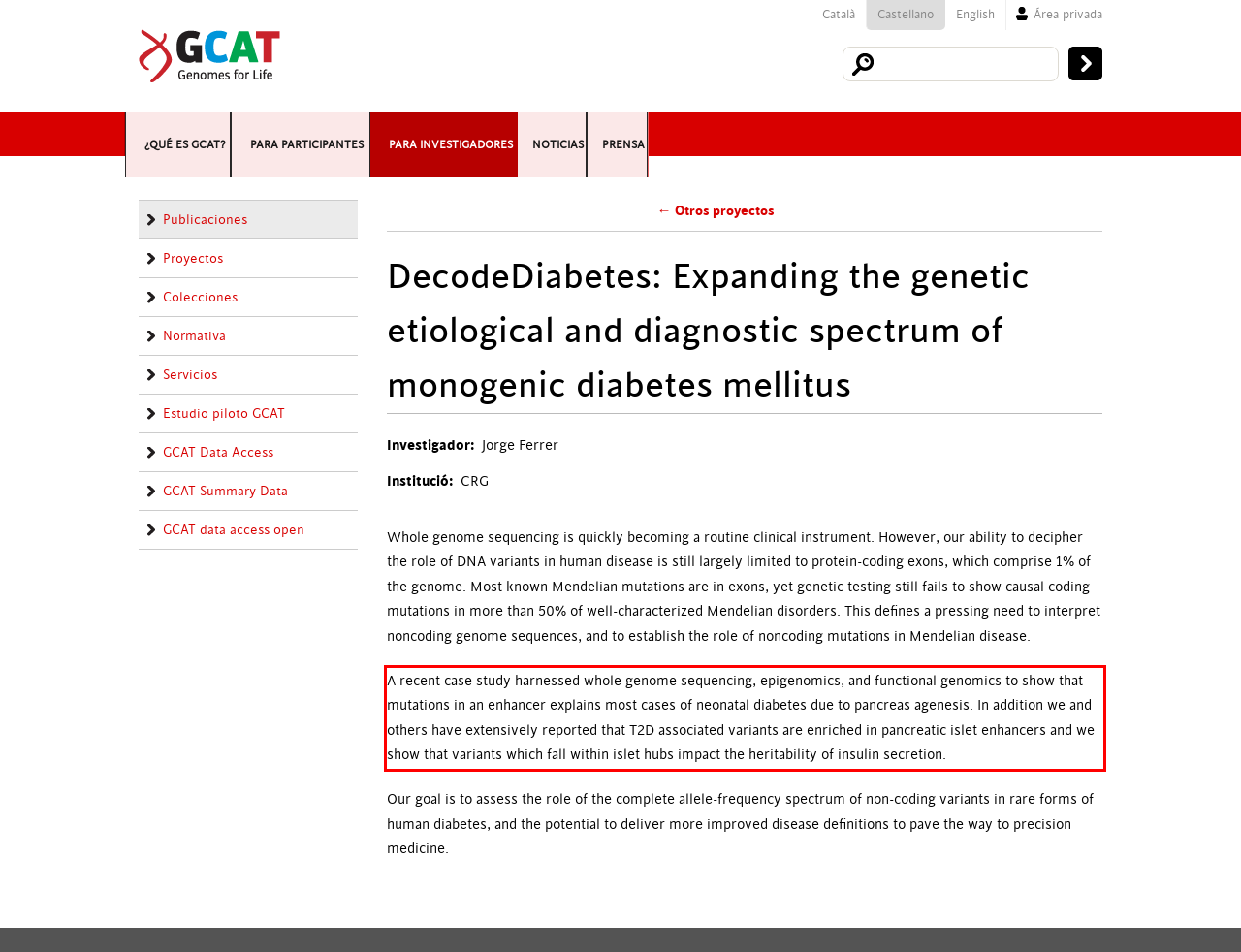Using the provided webpage screenshot, recognize the text content in the area marked by the red bounding box.

A recent case study harnessed whole genome sequencing, epigenomics, and functional genomics to show that mutations in an enhancer explains most cases of neonatal diabetes due to pancreas agenesis. In addition we and others have extensively reported that T2D associated variants are enriched in pancreatic islet enhancers and we show that variants which fall within islet hubs impact the heritability of insulin secretion.